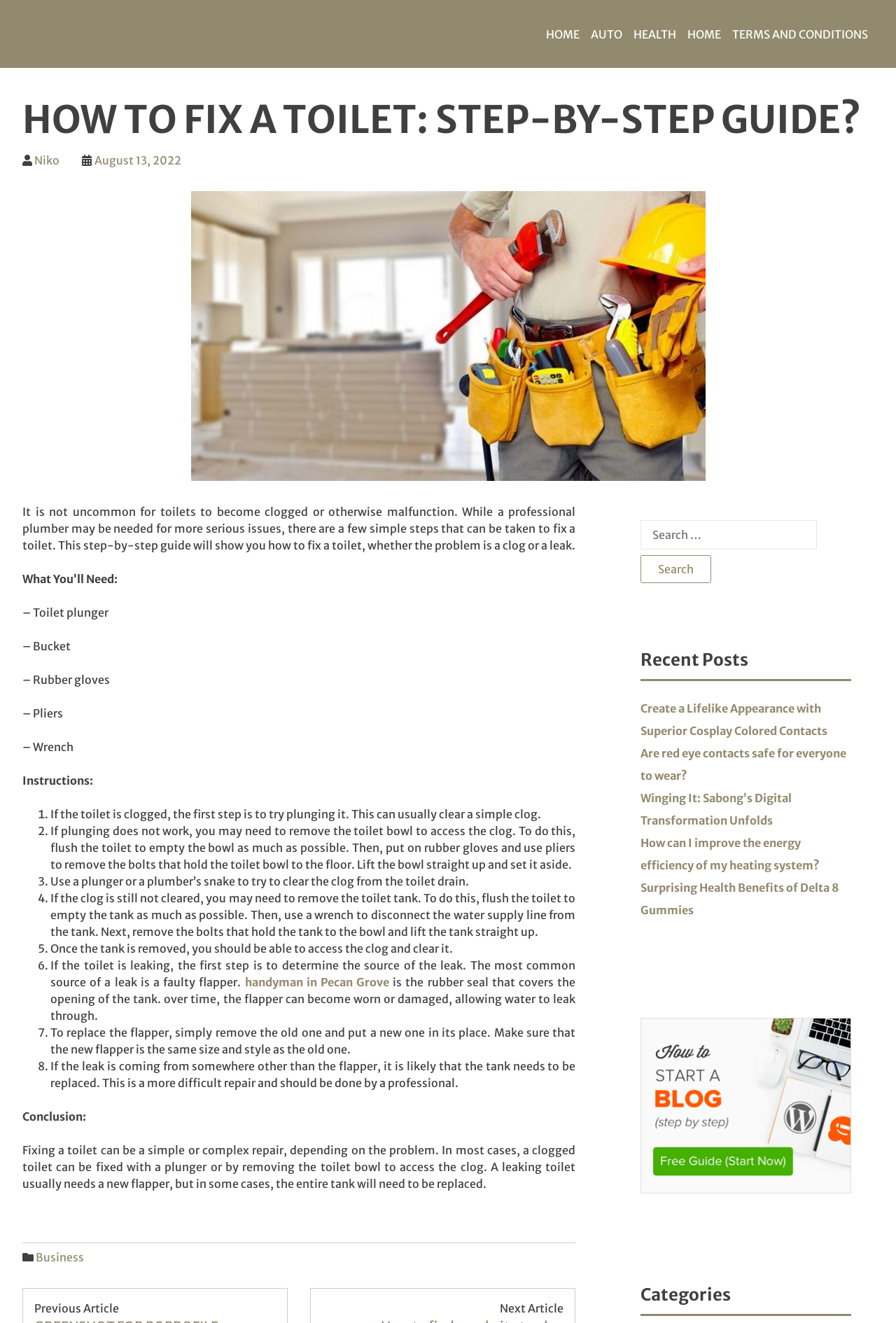What is the common source of a leak in a toilet?
Answer the question with just one word or phrase using the image.

Faulty flapper